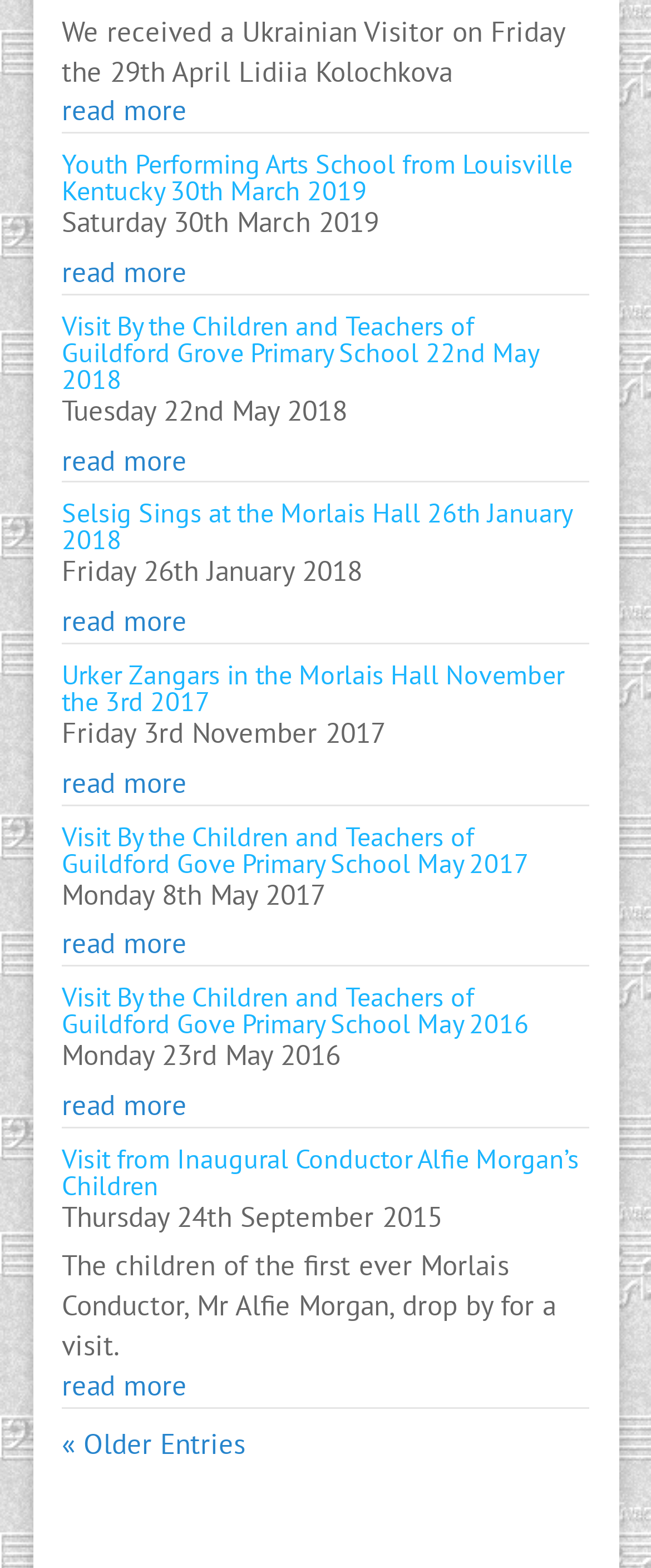Please provide the bounding box coordinates in the format (top-left x, top-left y, bottom-right x, bottom-right y). Remember, all values are floating point numbers between 0 and 1. What is the bounding box coordinate of the region described as: read more

[0.095, 0.872, 0.905, 0.897]